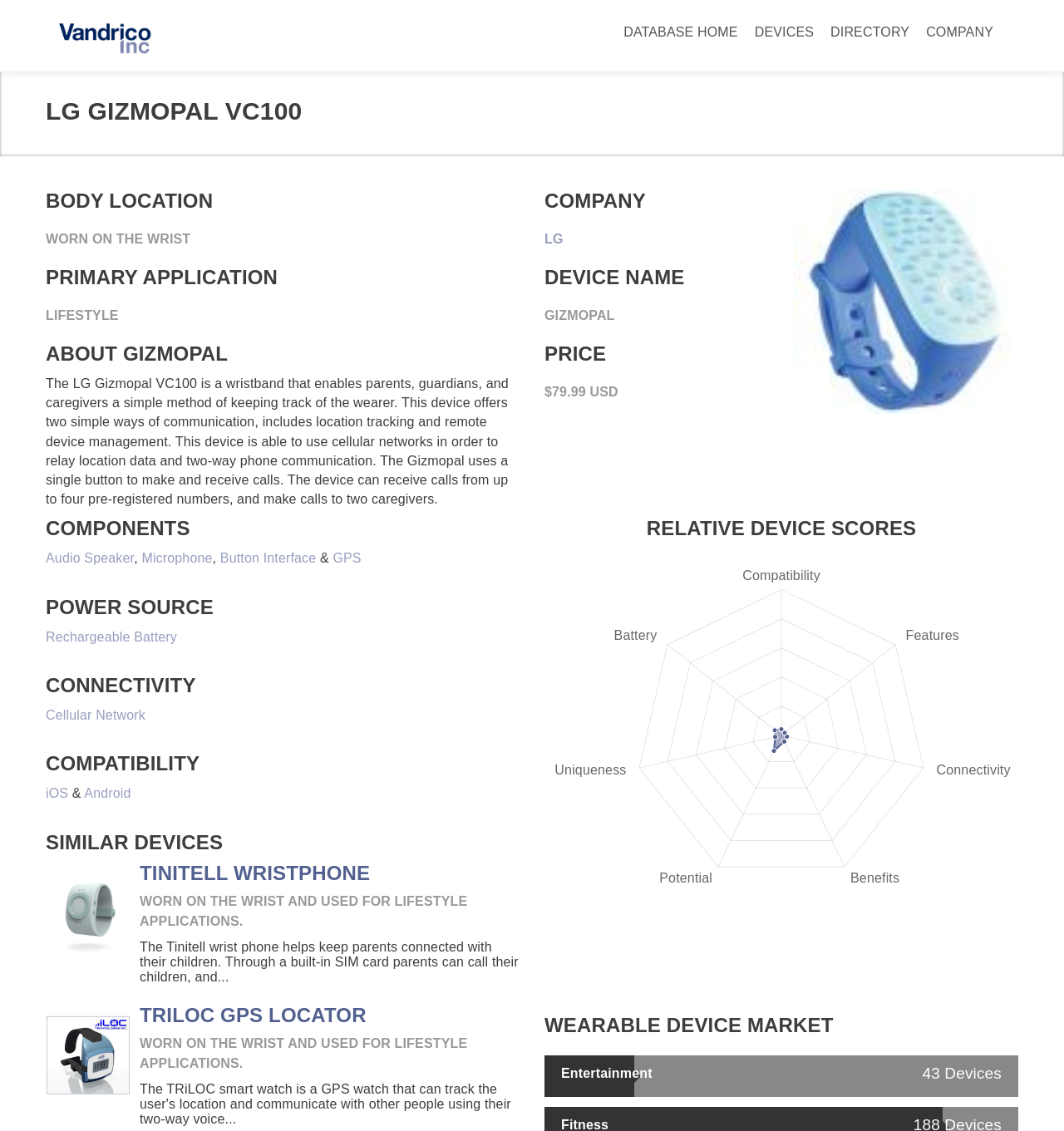What is the component of the LG Gizmopal VC100 that enables voice communication?
Please answer the question with as much detail as possible using the screenshot.

The components of the LG Gizmopal VC100 that enable voice communication can be found in the 'COMPONENTS' section, which lists 'Audio Speaker' and 'Microphone' as two of the device's components, indicating that these components are used for voice communication.